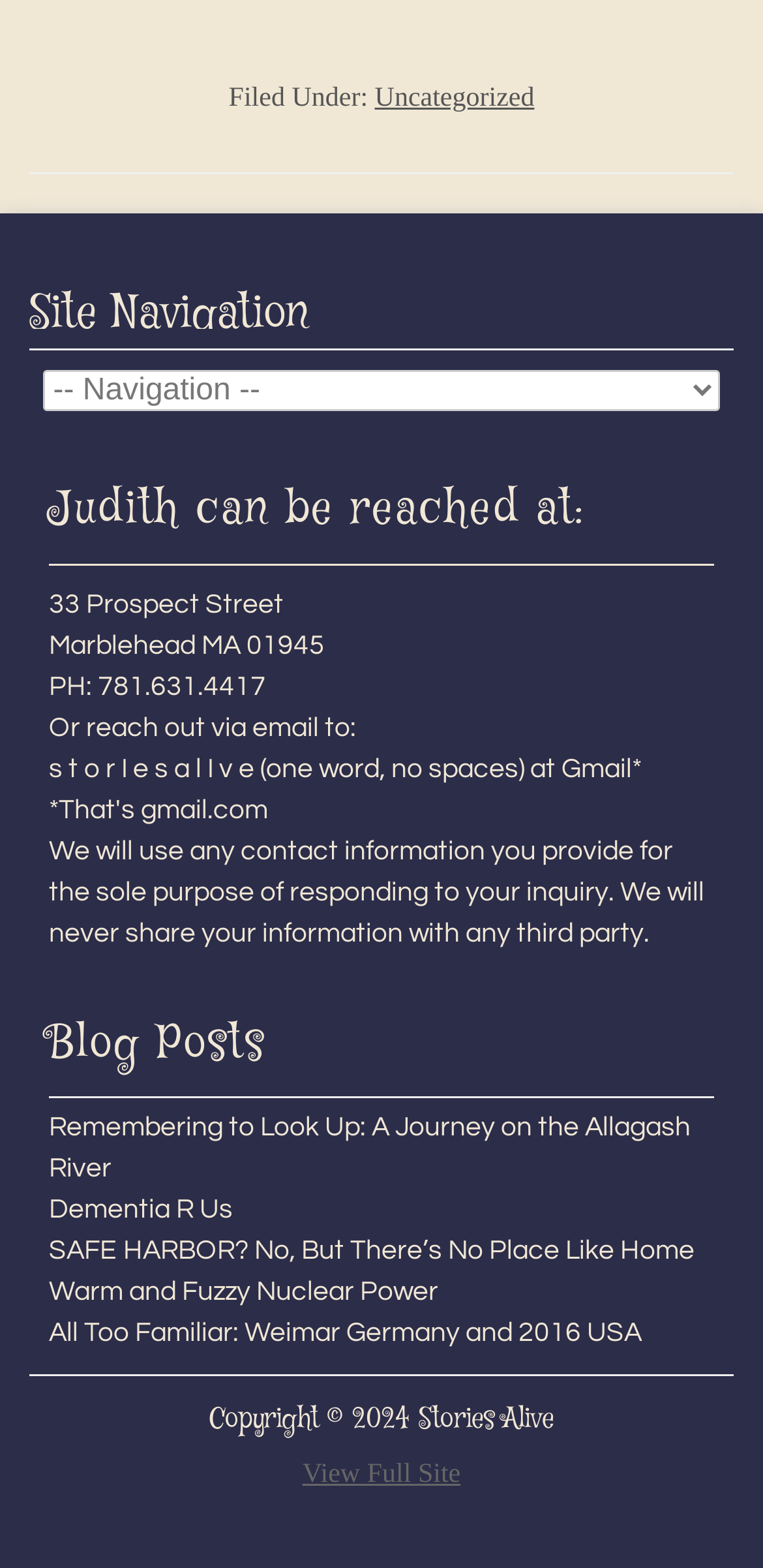Can you specify the bounding box coordinates of the area that needs to be clicked to fulfill the following instruction: "visit the blog post 'Remembering to Look Up: A Journey on the Allagash River'"?

[0.064, 0.711, 0.905, 0.754]